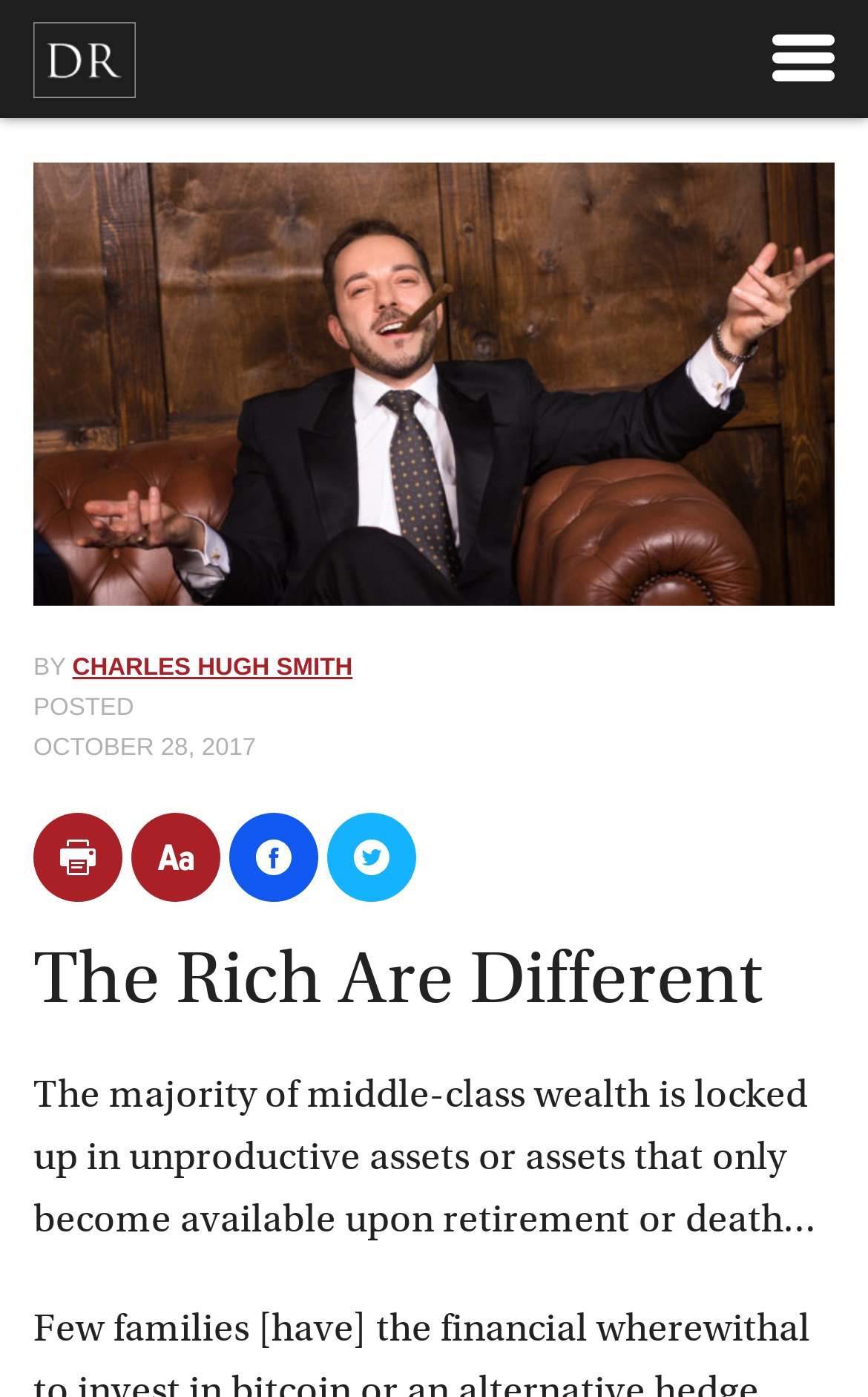Could you identify the text that serves as the heading for this webpage?

The Rich Are Different